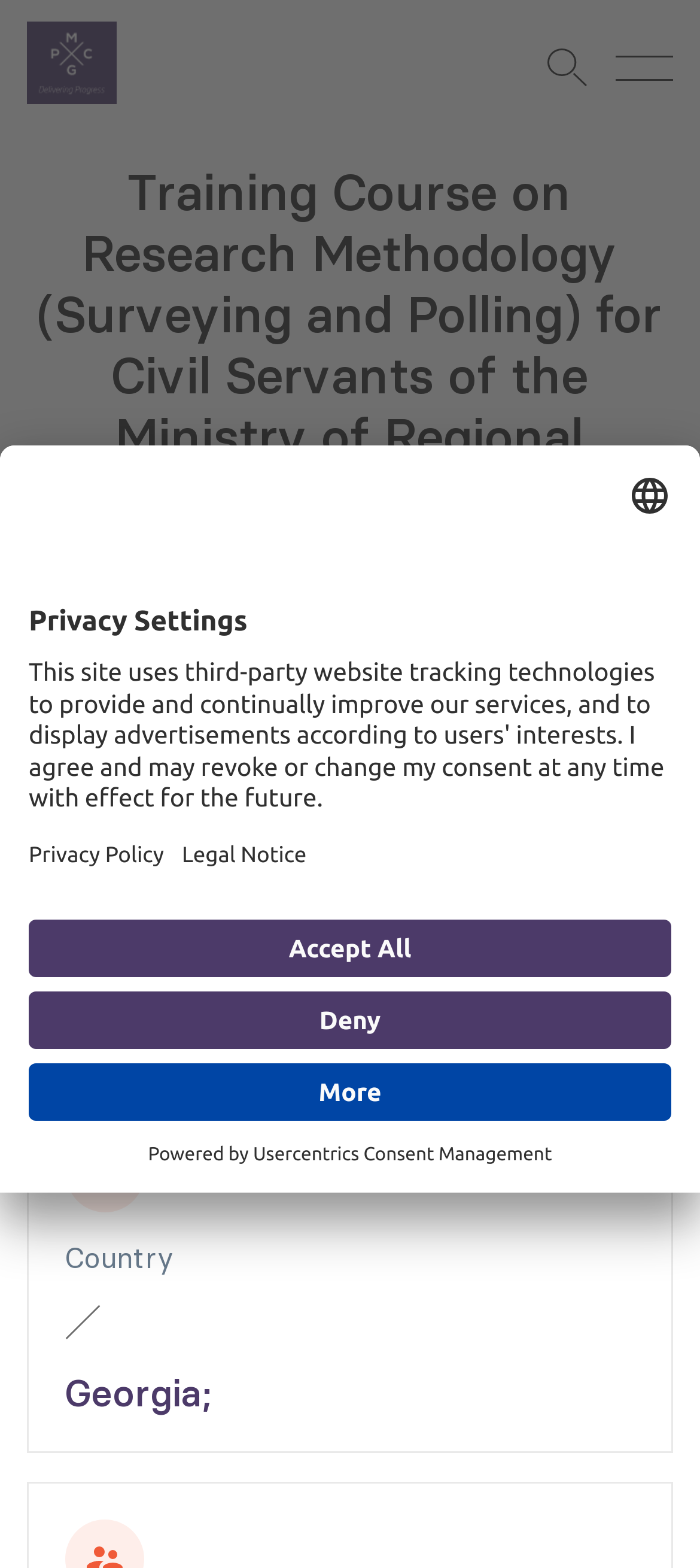What is the name of the company powering the website? Analyze the screenshot and reply with just one word or a short phrase.

Usercentrics Consent Management